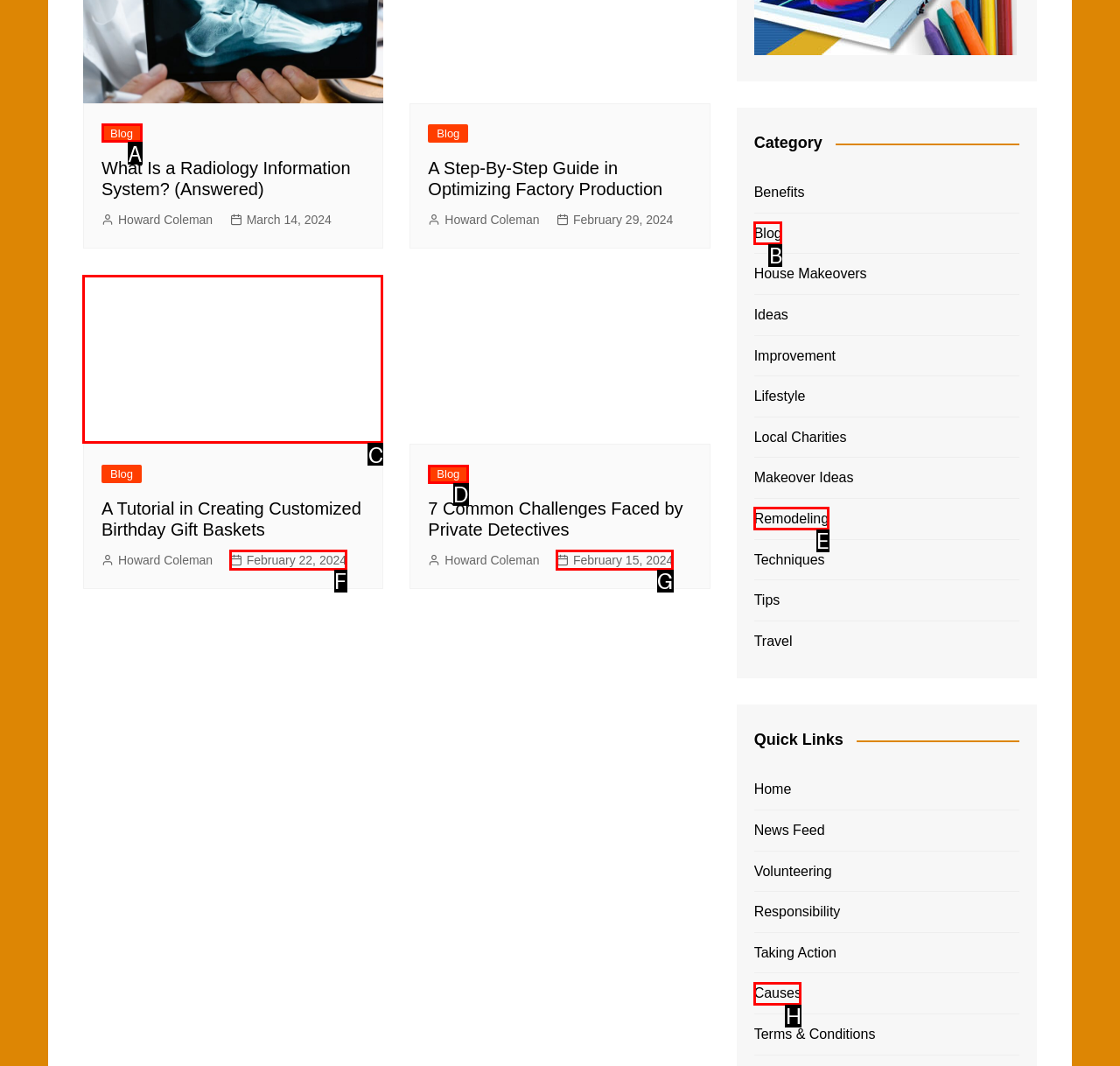Determine the letter of the element you should click to carry out the task: View the 'A Tutorial in Creating Customized Birthday Gift Baskets' image
Answer with the letter from the given choices.

C